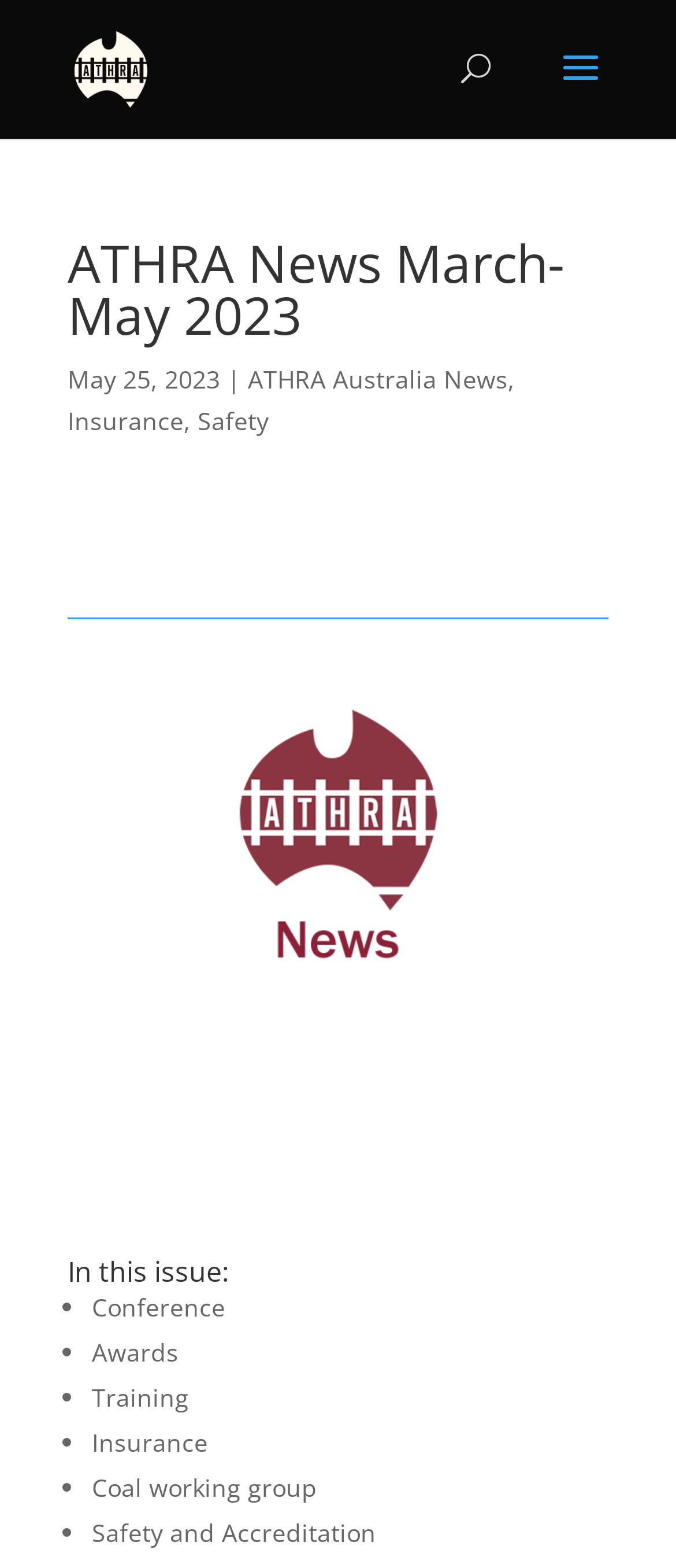What is the date of the ATHRA news?
Answer the question with as much detail as possible.

I found the date by looking at the StaticText element with the content 'May 25, 2023' which is located below the heading 'ATHRA News March-May 2023'.